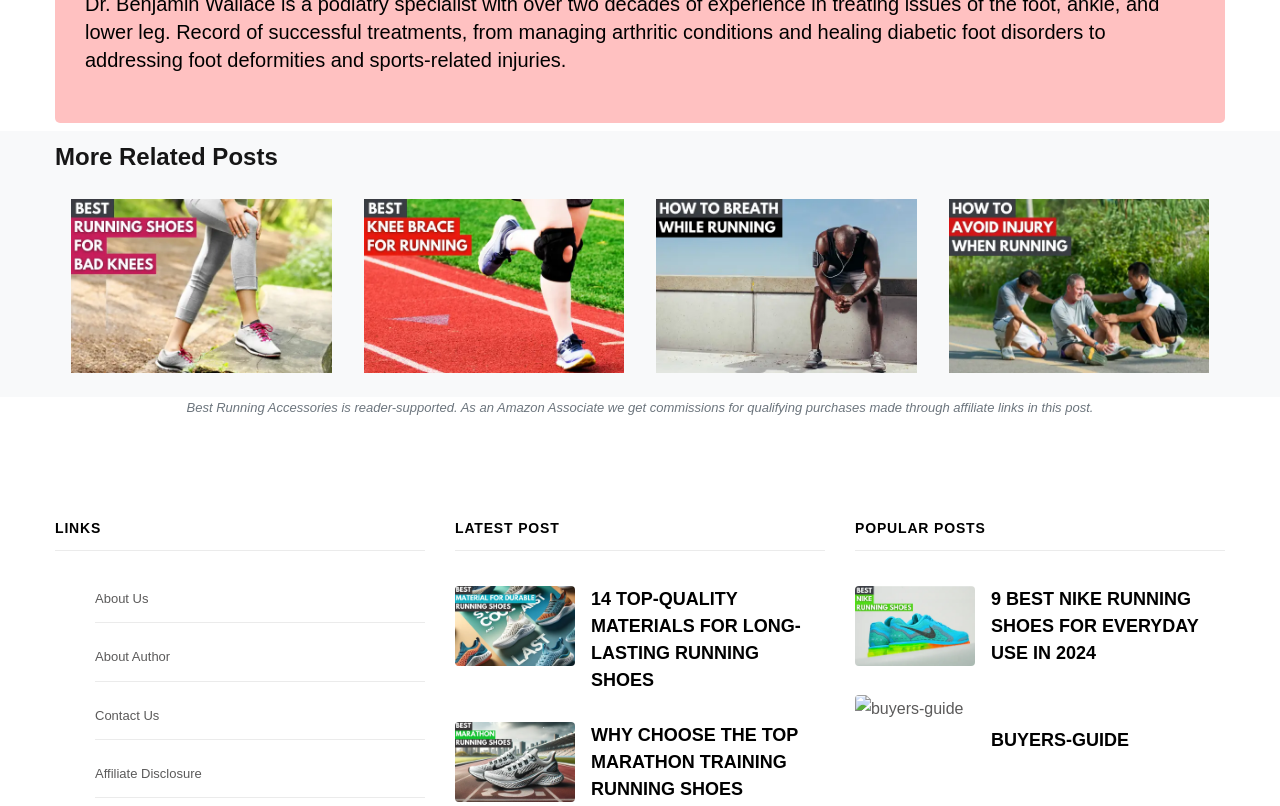Determine the bounding box coordinates of the section I need to click to execute the following instruction: "Click on the link to read about Chinese solar panel makers". Provide the coordinates as four float numbers between 0 and 1, i.e., [left, top, right, bottom].

None